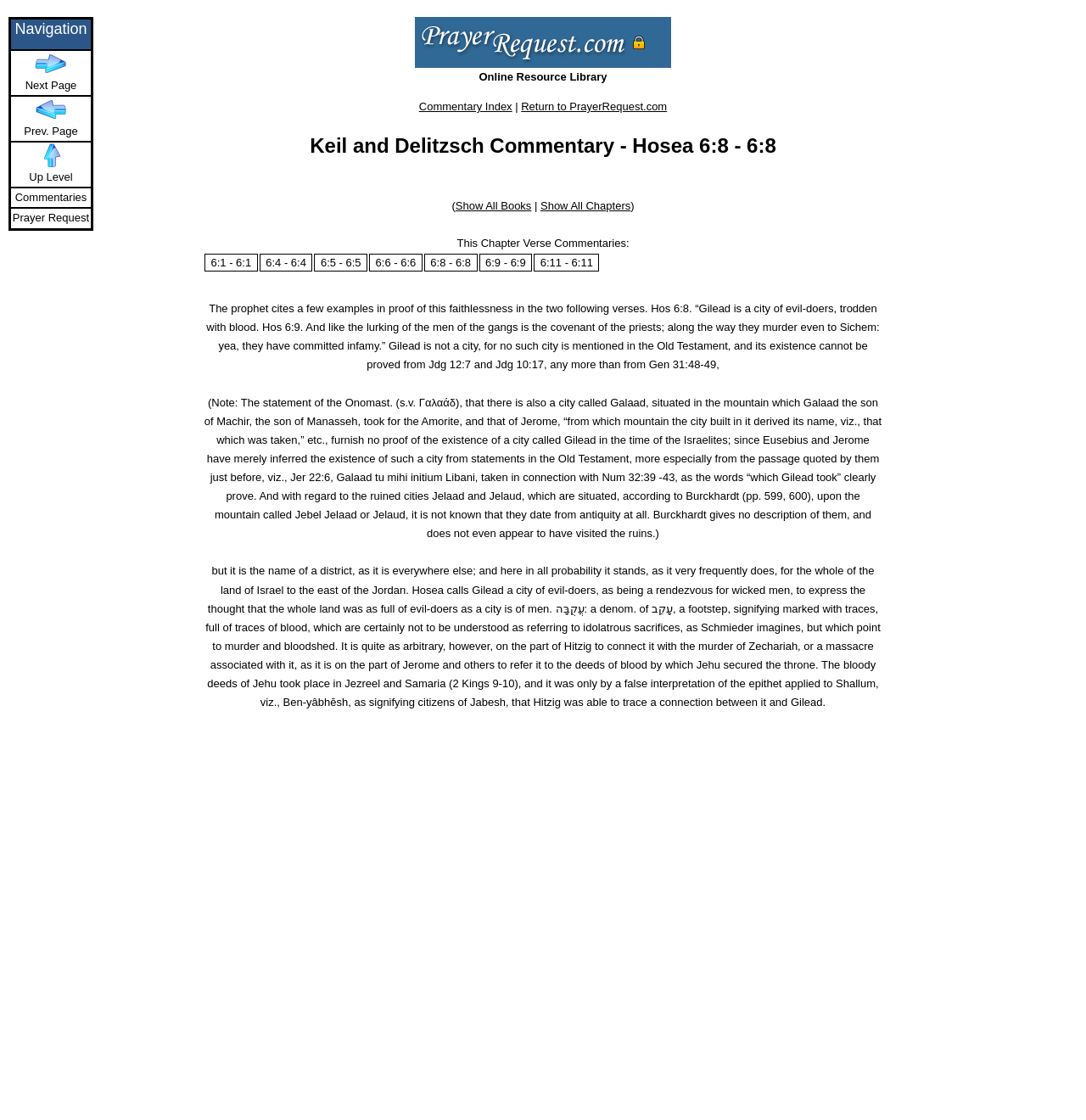Identify the bounding box coordinates for the region to click in order to carry out this instruction: "Click on the 'Return to PrayerRequest.com' link". Provide the coordinates using four float numbers between 0 and 1, formatted as [left, top, right, bottom].

[0.48, 0.089, 0.614, 0.101]